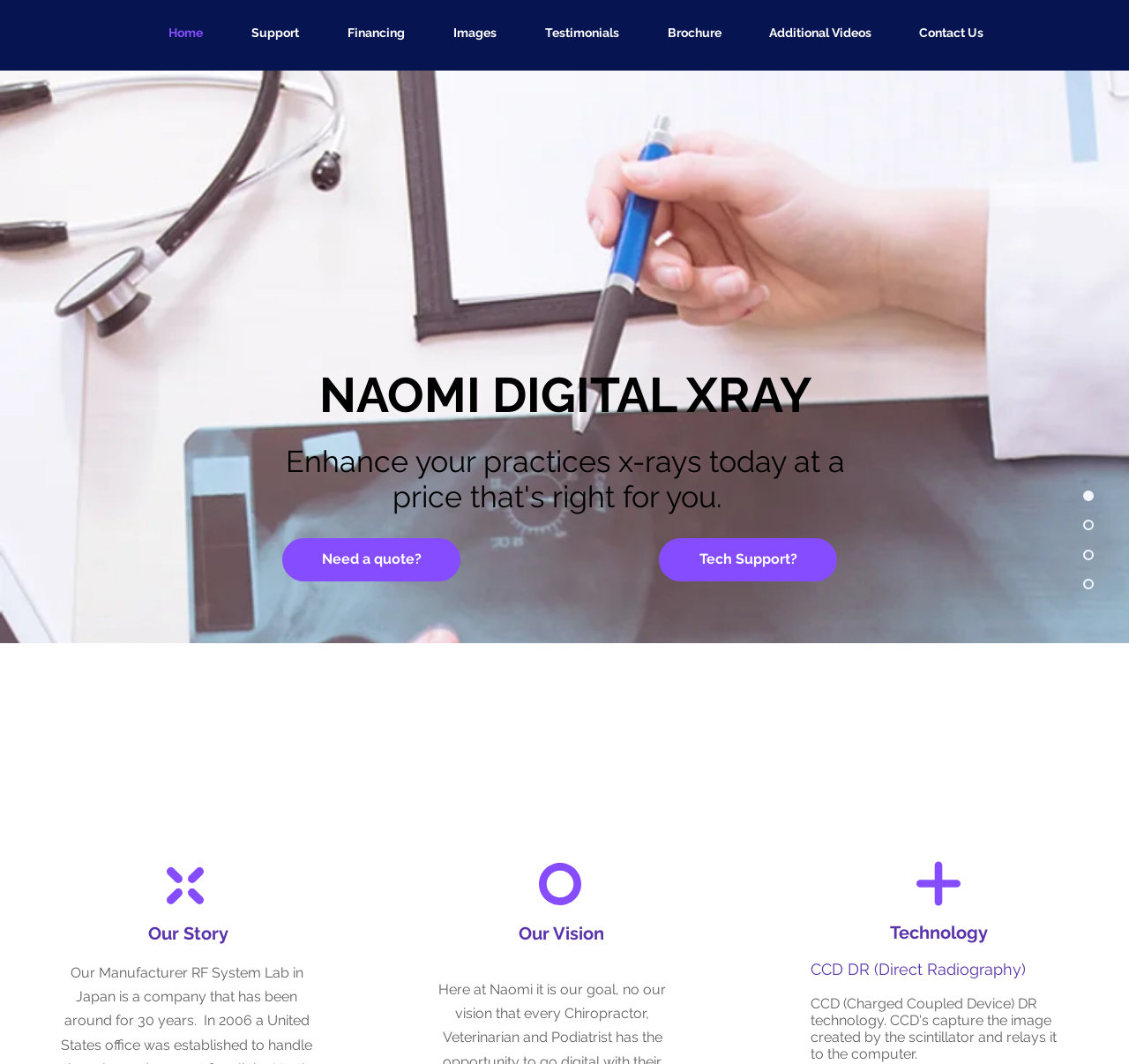What is the name of the digital xray system?
Please provide a single word or phrase as the answer based on the screenshot.

NAOMI DIGITAL XRAY